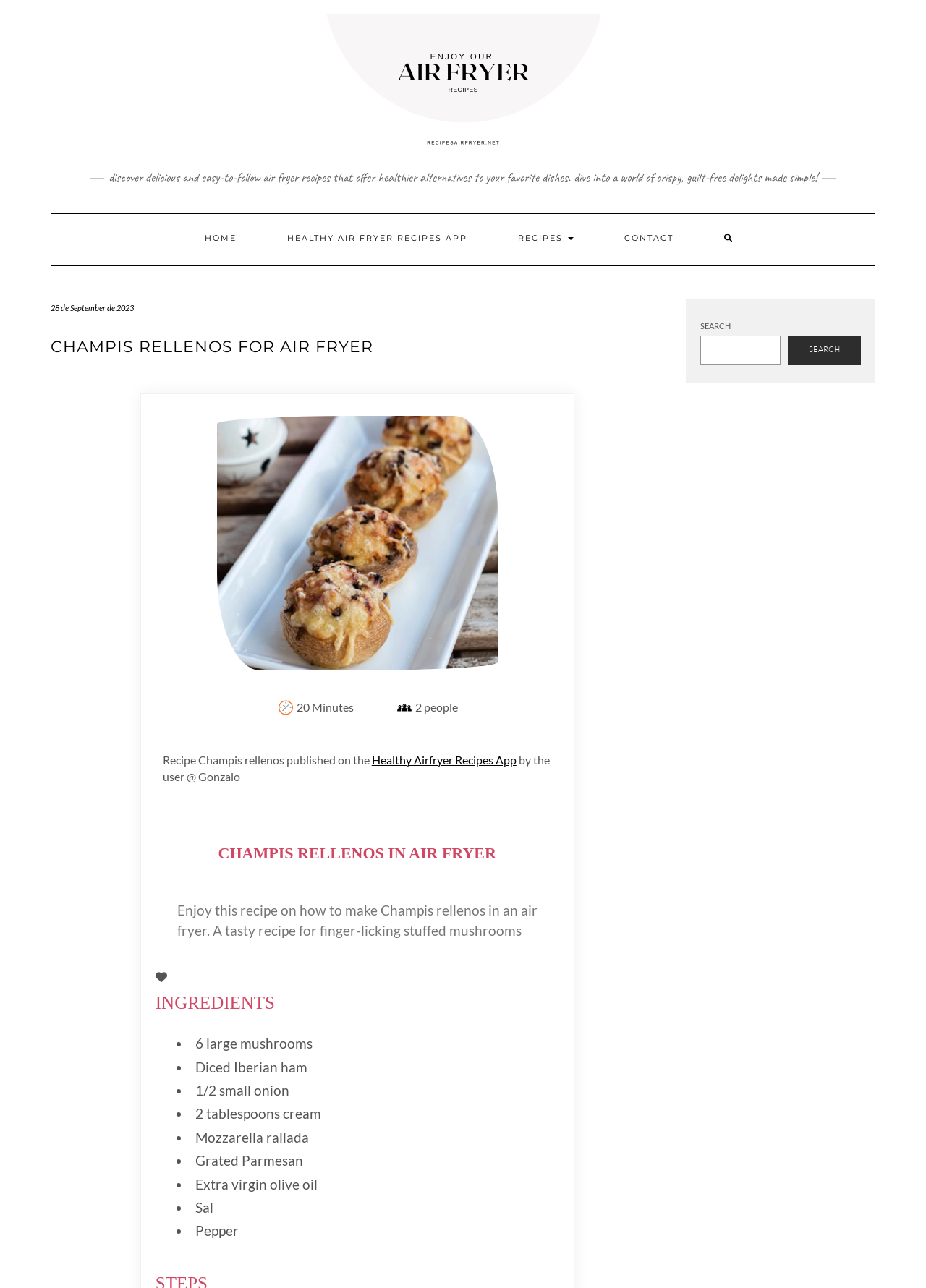Provide an in-depth description of the elements and layout of the webpage.

This webpage is about a recipe for Champis rellenos in an air fryer. At the top, there is a link to "enjoy our air fryer recipes" accompanied by an image. Below this, there is a brief introduction to the website, describing it as a source for delicious and easy-to-follow air fryer recipes.

On the left side, there is a main navigation menu with links to "HOME", "HEALTHY AIR FRYER RECIPES APP", "RECIPES", "CONTACT", and a search icon. The date "28 de September de 2023" is also displayed.

The main content of the page is divided into sections. The first section is a heading "CHAMPIS RELLENOS FOR AIR FRYER" followed by an image of Champis rellenos in an air fryer. Below this, there are three icons with text describing the recipe: "20 Minutes" for the cooking time, "2 people" for the serving size, and an image of a clock.

The next section is a brief description of the recipe, followed by a heading "CHAMPIS RELLENOS IN AIR FRYER" and a longer description of the recipe. Below this, there is a heading "INGREDIENTS" followed by a list of ingredients, each marked with a bullet point.

On the right side, there is a primary sidebar with a search bar and a button to search.